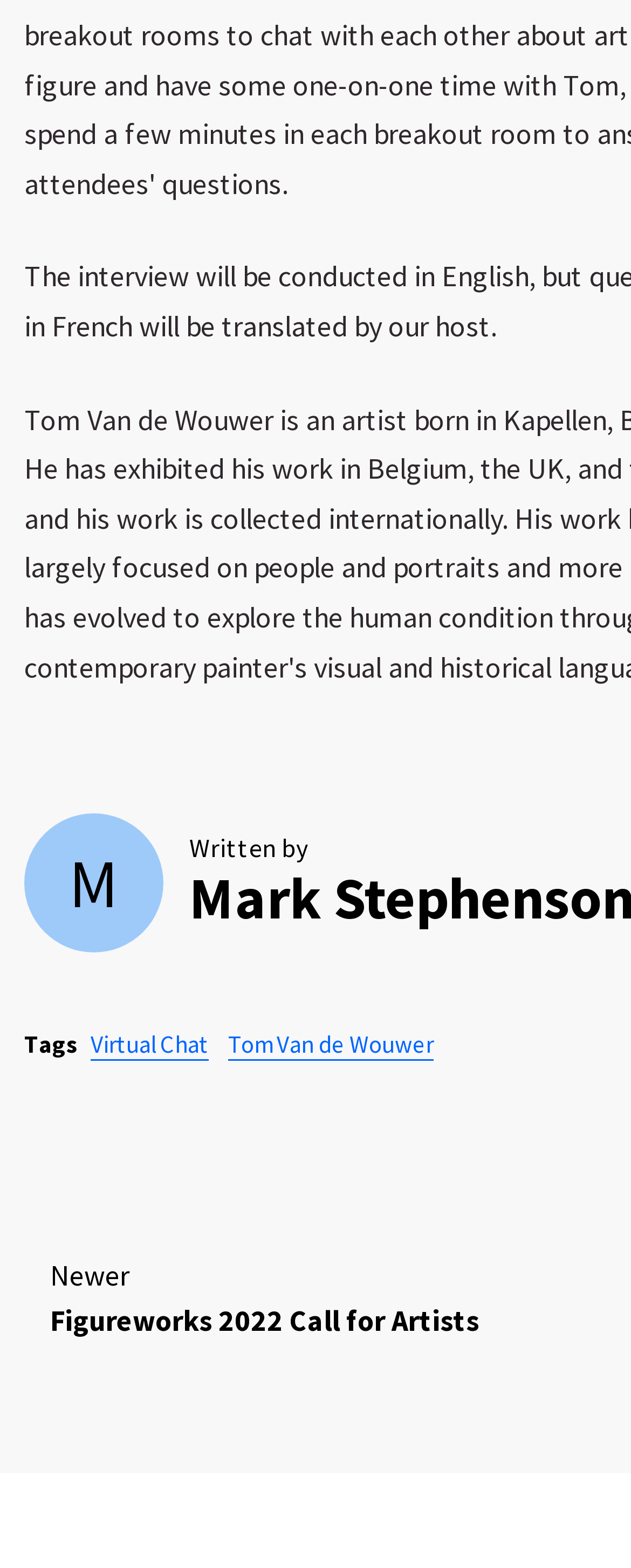Determine the bounding box coordinates of the UI element described below. Use the format (top-left x, top-left y, bottom-right x, bottom-right y) with floating point numbers between 0 and 1: Tom Van de Wouwer

[0.362, 0.656, 0.687, 0.677]